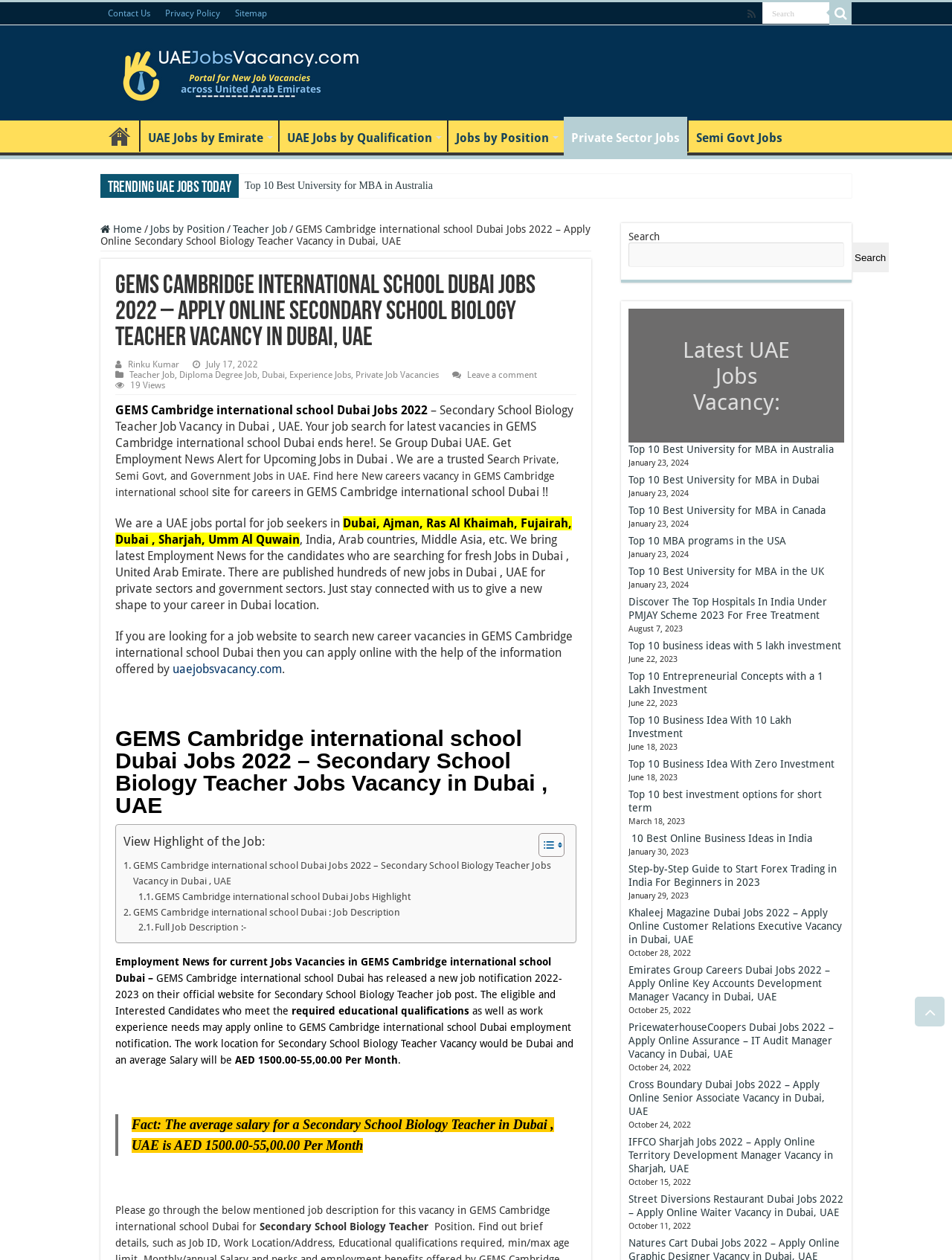Determine the bounding box coordinates of the clickable element to achieve the following action: 'Apply for Secondary School Biology Teacher job'. Provide the coordinates as four float values between 0 and 1, formatted as [left, top, right, bottom].

[0.121, 0.217, 0.605, 0.279]